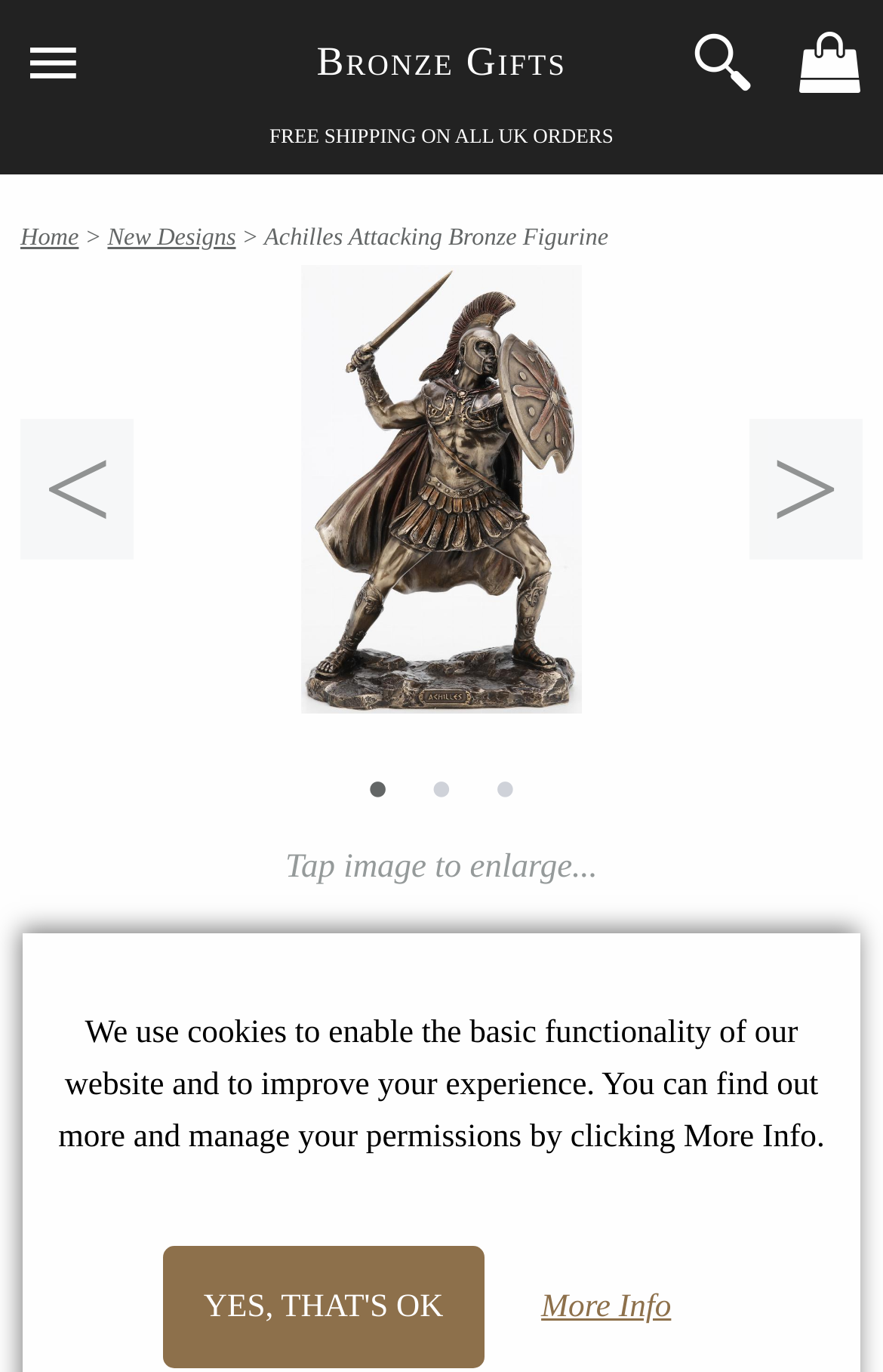Could you specify the bounding box coordinates for the clickable section to complete the following instruction: "view new designs"?

[0.122, 0.163, 0.267, 0.182]